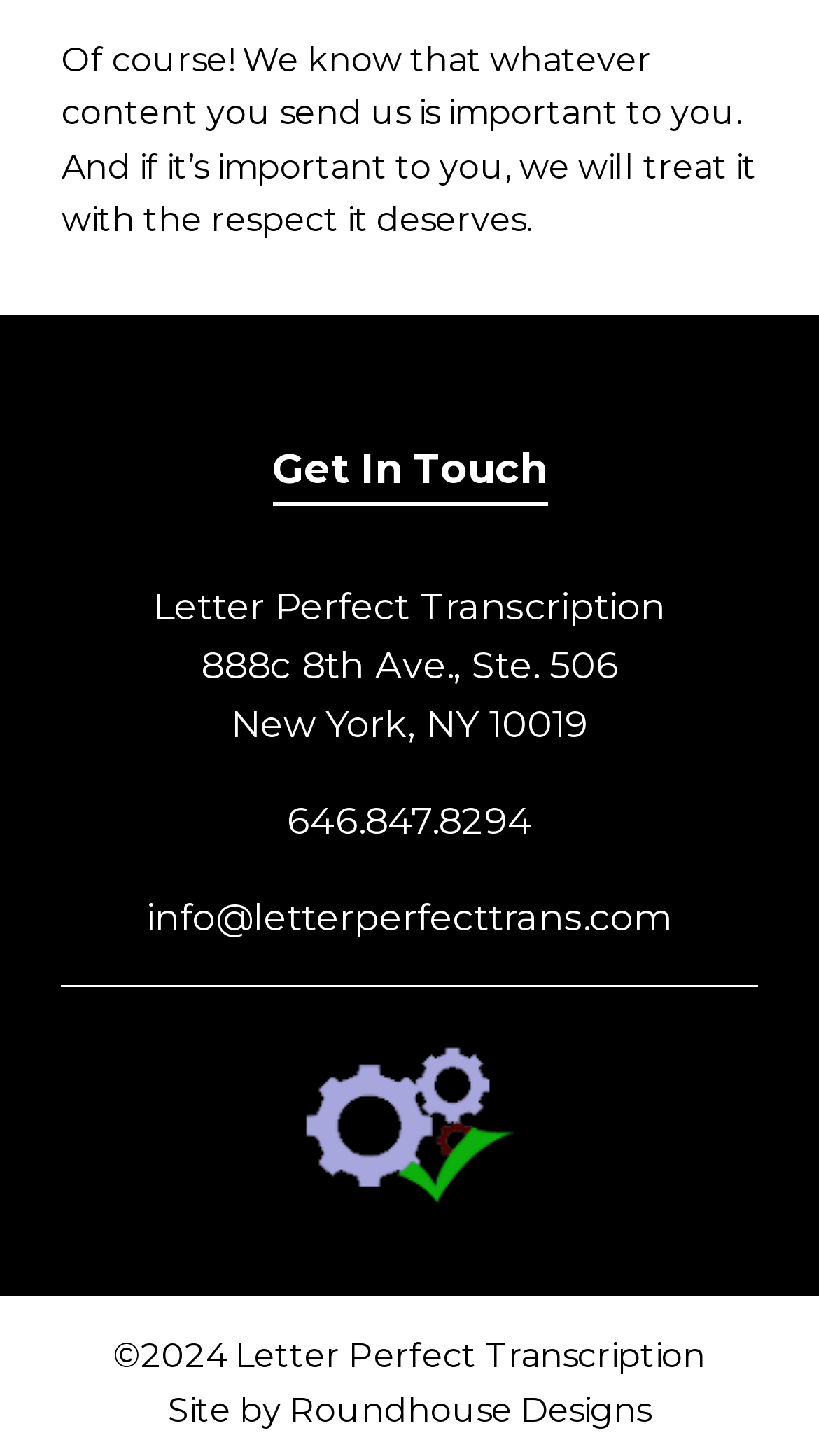Use one word or a short phrase to answer the question provided: 
Who designed the website?

Roundhouse Designs